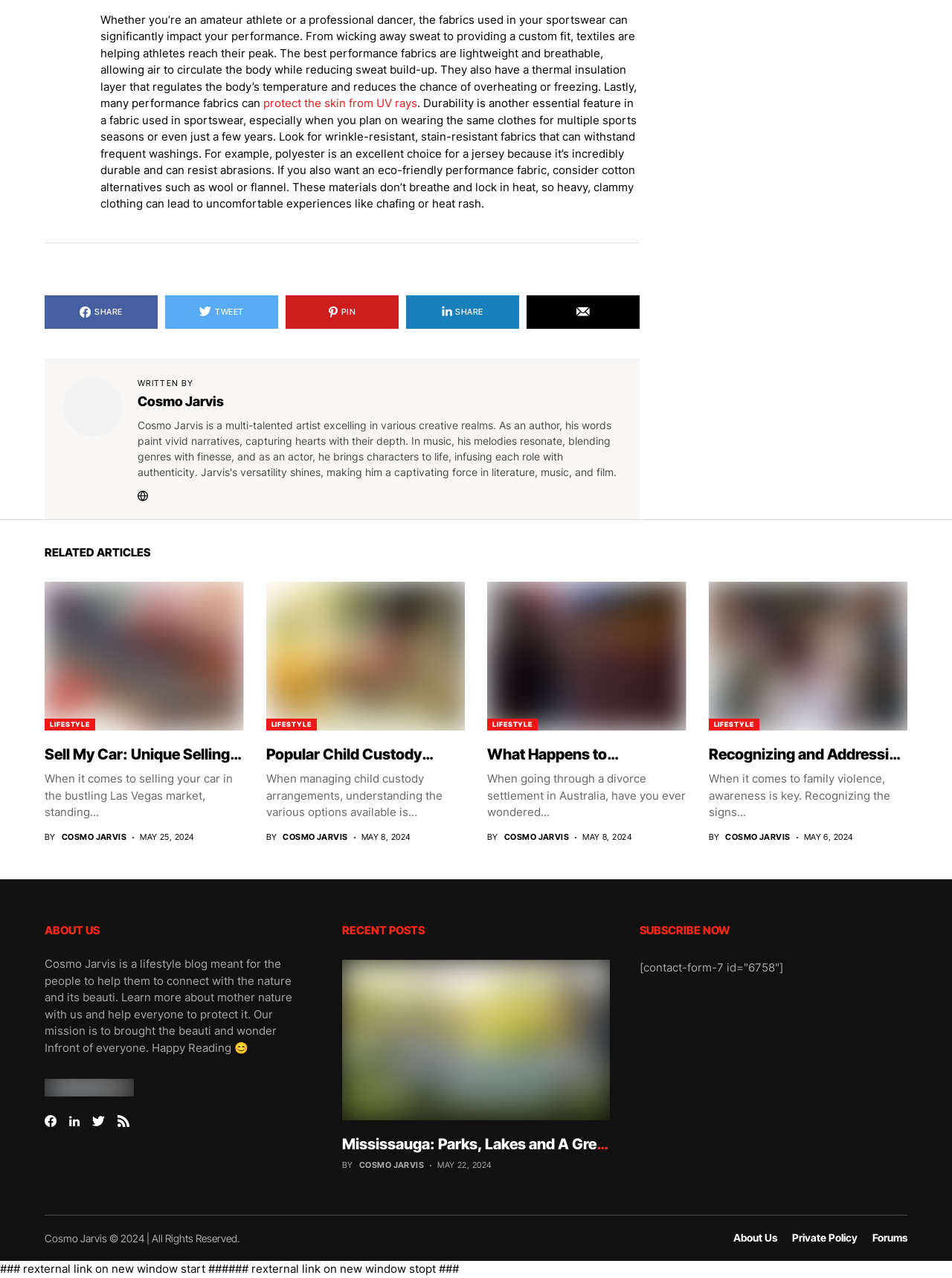Respond with a single word or phrase to the following question:
What is the author's name of the article 'Sell My Car: Unique Selling Points That Make Your Car Stand Out in the Las Vegas Market'?

Cosmo Jarvis